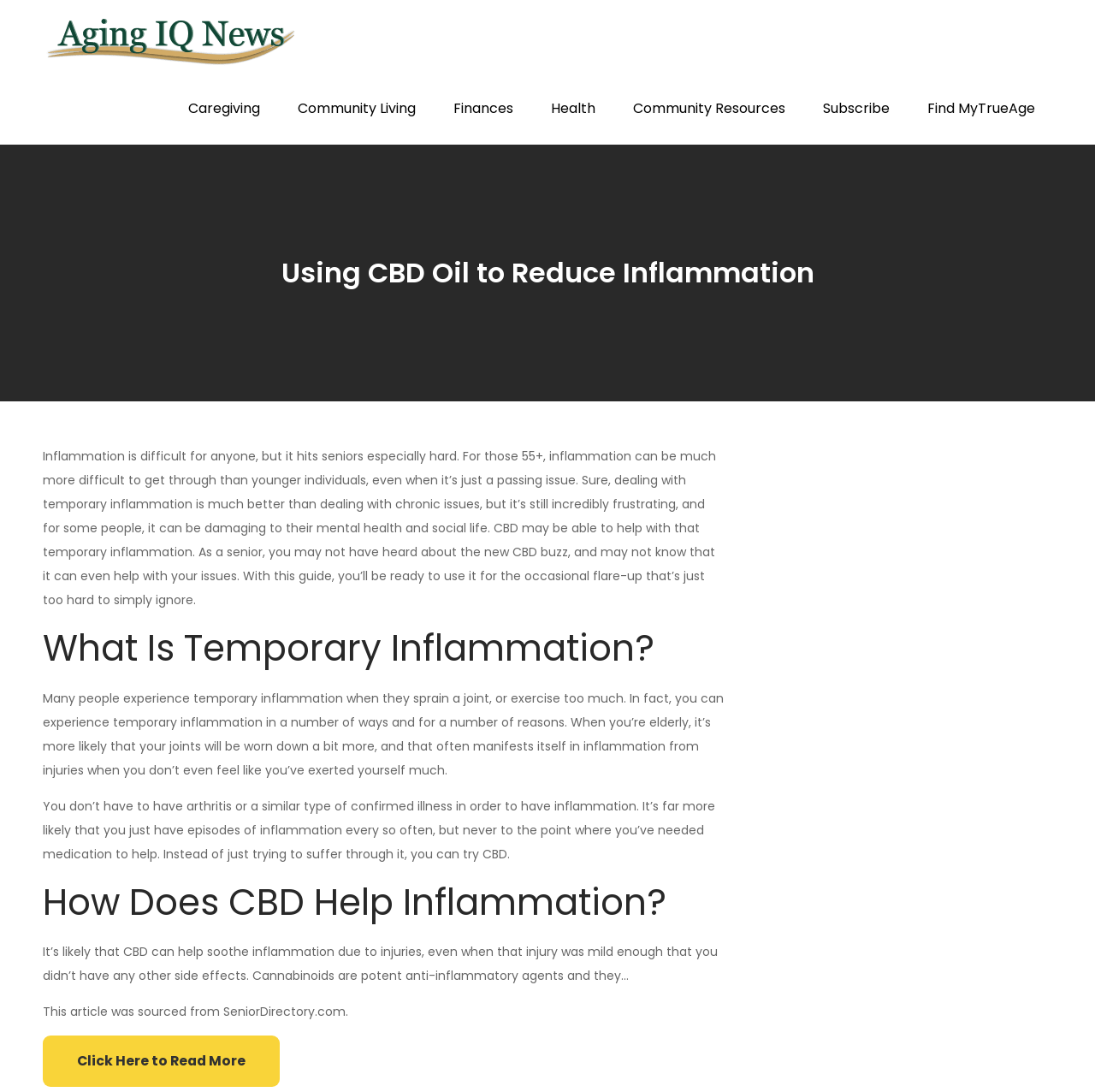What is temporary inflammation?
Using the image as a reference, deliver a detailed and thorough answer to the question.

Temporary inflammation is inflammation that occurs from injuries or exercise, as explained in the section 'What Is Temporary Inflammation?' which states that many people experience temporary inflammation when they sprain a joint or exercise too much.